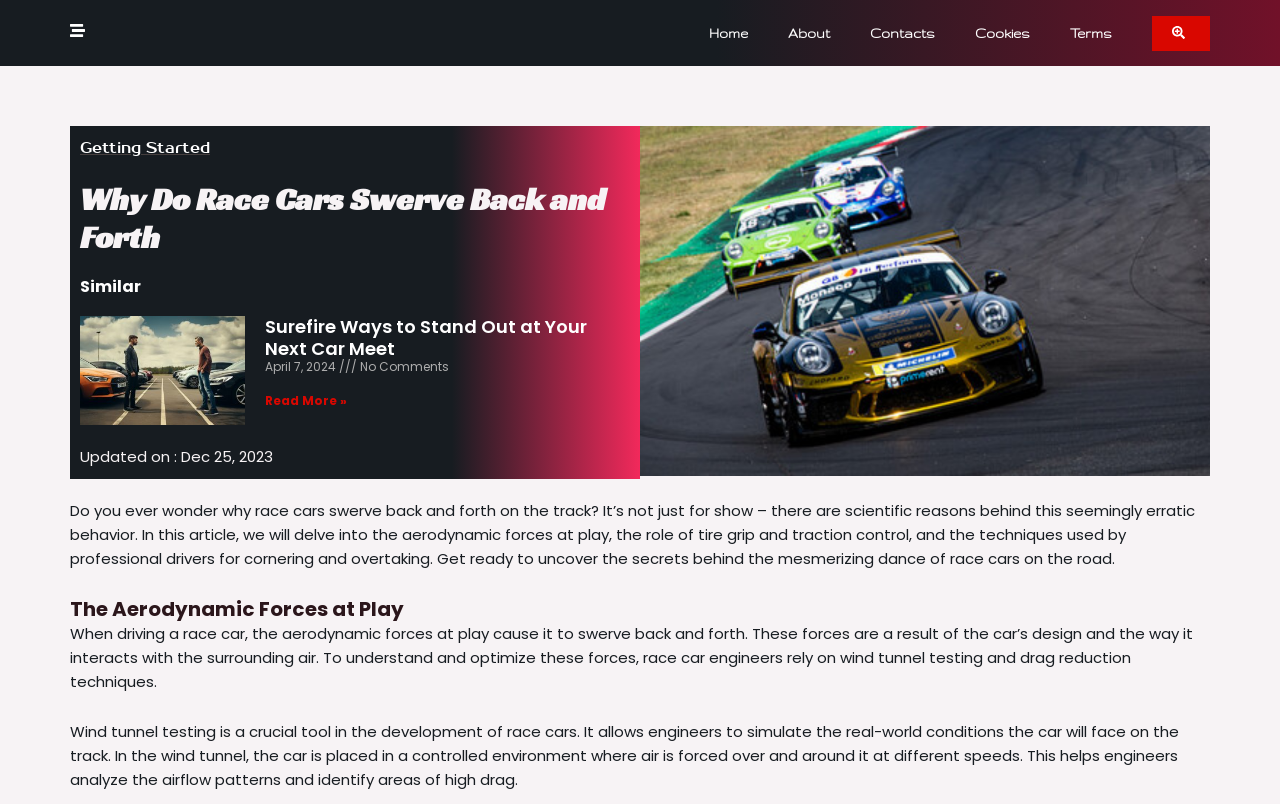Give a full account of the webpage's elements and their arrangement.

The webpage is about Speedway Racing, specifically discussing the topic "Why Do Race Cars Swerve Back and Forth". At the top, there are several links, including "Home", "About", "Contacts", "Cookies", and "Terms", aligned horizontally. 

Below these links, there is a section with a heading "Why Do Race Cars Swerve Back and Forth" and a related image. The main content of the webpage is an article that explores the scientific reasons behind the swerving behavior of race cars. The article is divided into sections, including "The Aerodynamic Forces at Play", which discusses how wind tunnel testing and drag reduction techniques are used to optimize the car's design.

On the left side of the article, there is a list of related links, including "Getting Started" and "Similar". Below the article, there is a section with a heading "Similar" that lists a related article, "Surefire Ways to Stand Out at Your Next Car Meet", along with its publication date and a "Read more" link. The webpage also displays the date the article was updated, "Dec 25, 2023".